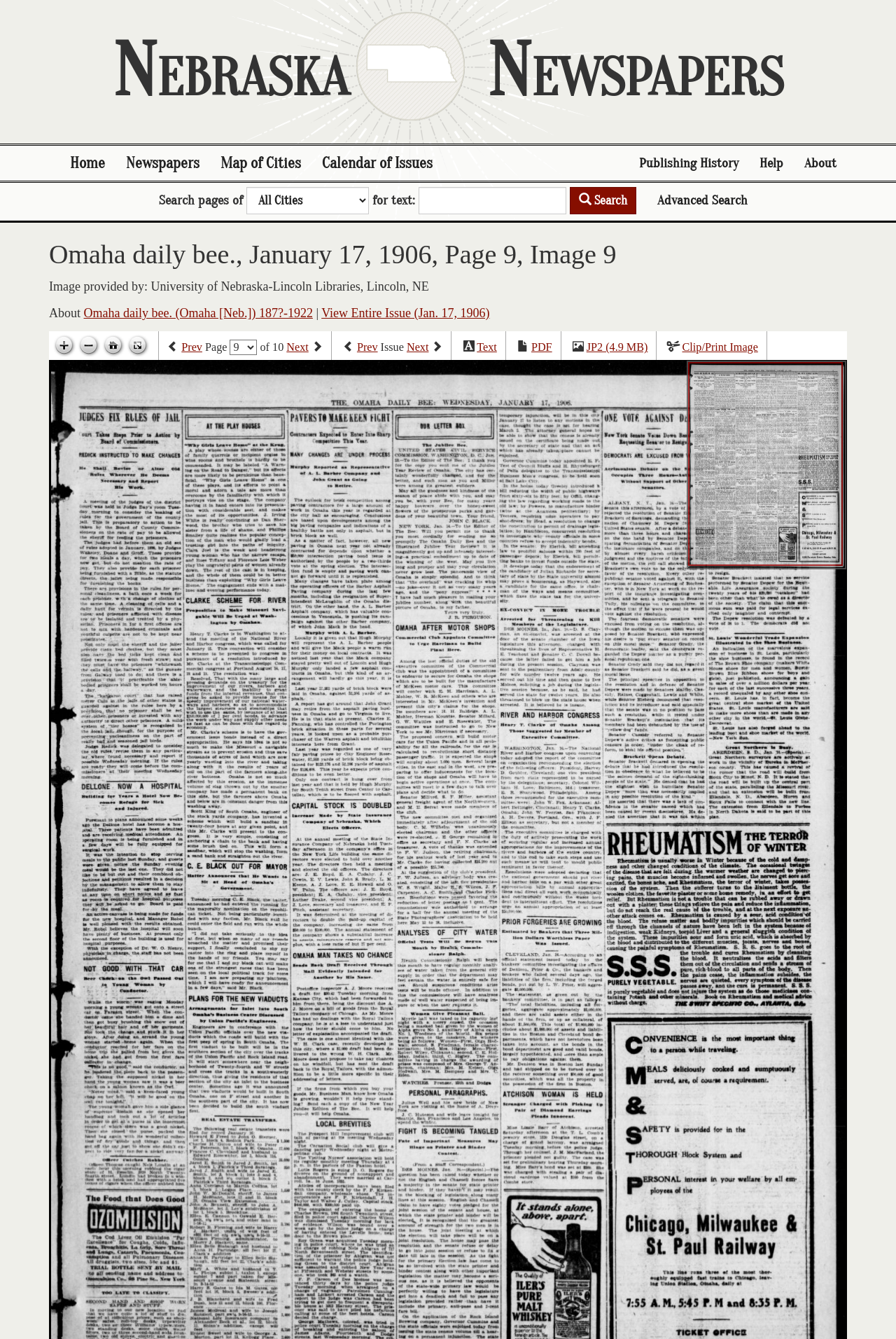Please identify the bounding box coordinates of the area that needs to be clicked to follow this instruction: "Go to next page".

[0.32, 0.255, 0.344, 0.264]